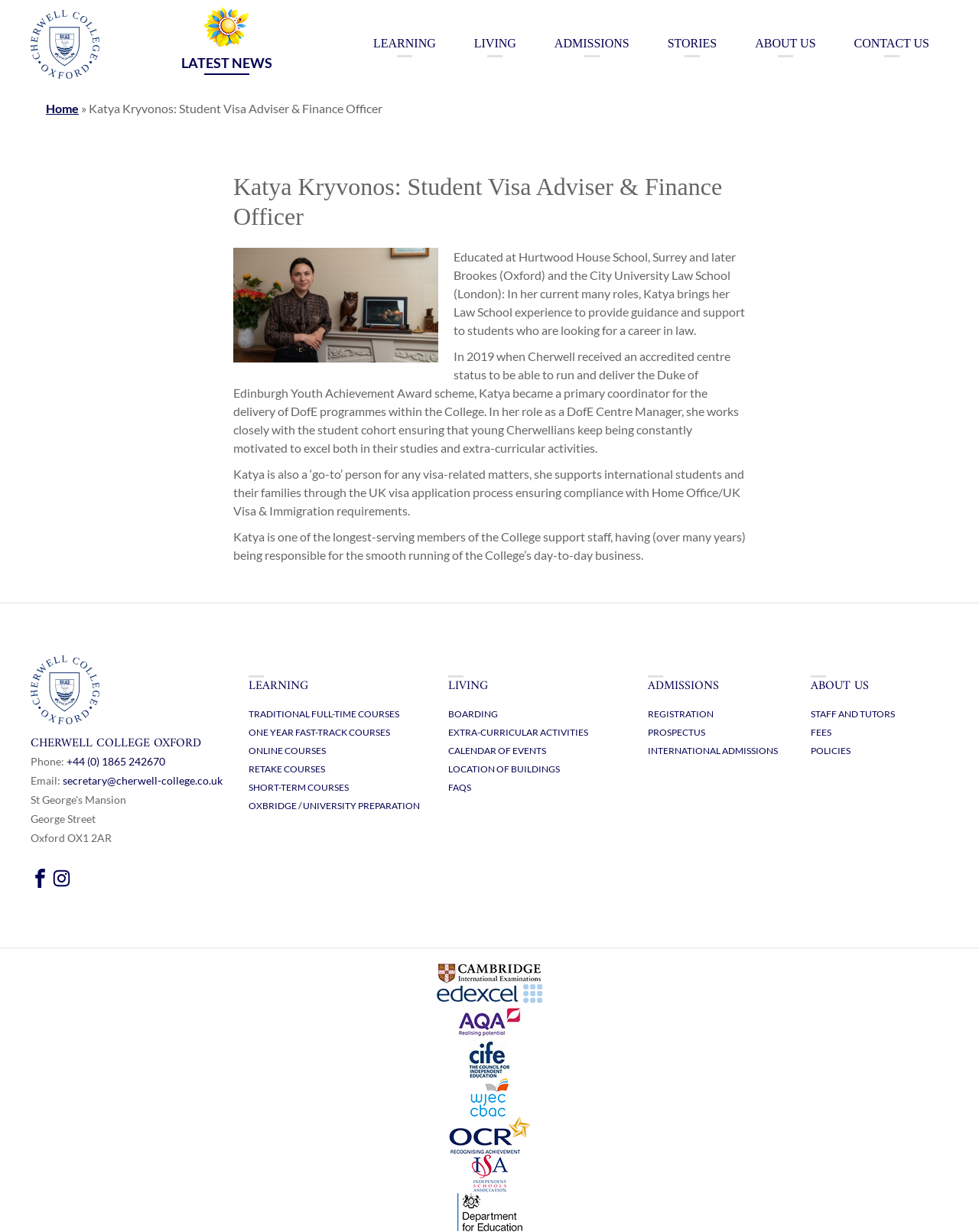What is Katya Kryvonos's profession?
Please provide a comprehensive answer to the question based on the webpage screenshot.

Based on the webpage, Katya Kryvonos is introduced as a Student Visa Adviser and Finance Officer, which indicates that her profession is related to student visa advising.